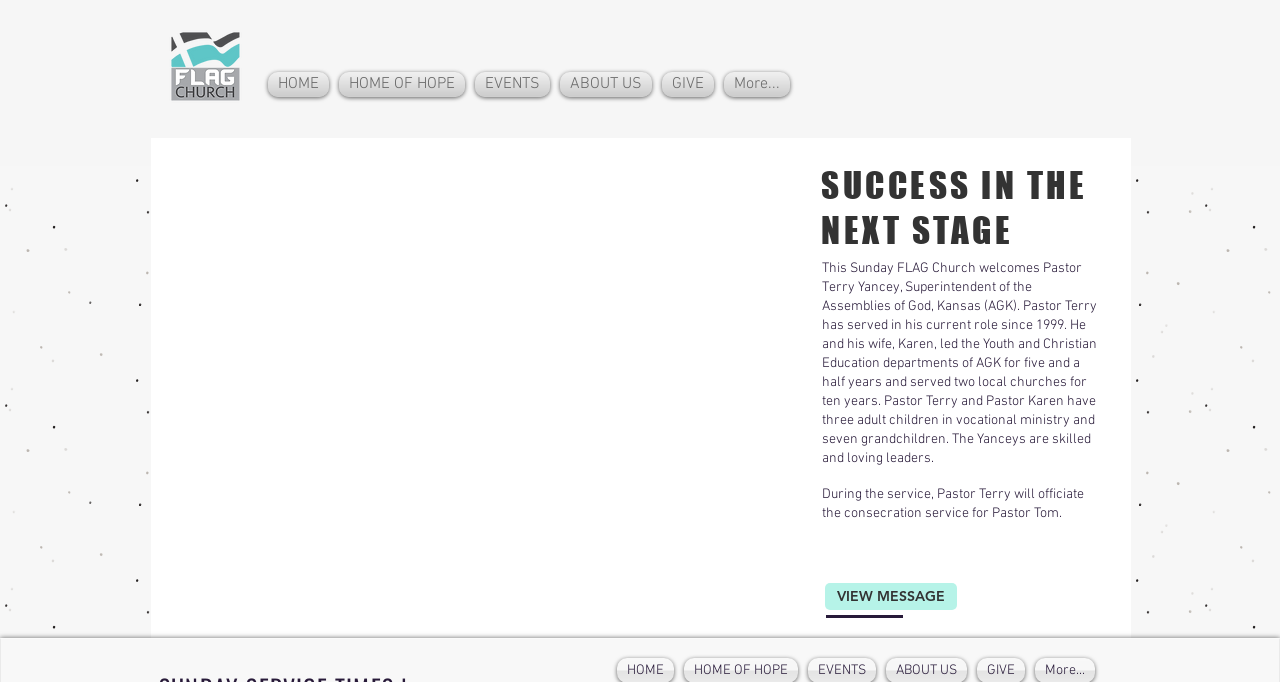Elaborate on the webpage's design and content in a detailed caption.

The webpage is about FLAG CHURCH NEW SITE, with a focus on "Success In The Next Stage". At the top, there is a navigation bar with 6 links: "HOME", "HOME OF HOPE", "EVENTS", "ABOUT US", "GIVE", and "More...". To the left of the navigation bar, there is a FLAG LOGO WINDOW DECAL image.

Below the navigation bar, there is a main section that takes up most of the page. Within this section, there is a large image of FLAG CHURCH-01.jpg on the left, and a heading "SUCCESS IN THE NEXT STAGE" on the right, above a block of text. The text describes an upcoming event at FLAG Church, where Pastor Terry Yancey will be speaking and officiating a consecration service for Pastor Tom. The text also provides some background information about Pastor Terry and his wife Karen.

Below the heading and text, there is a link to "VIEW MESSAGE". Overall, the webpage appears to be promoting an event at FLAG Church and providing some information about the guest speaker.